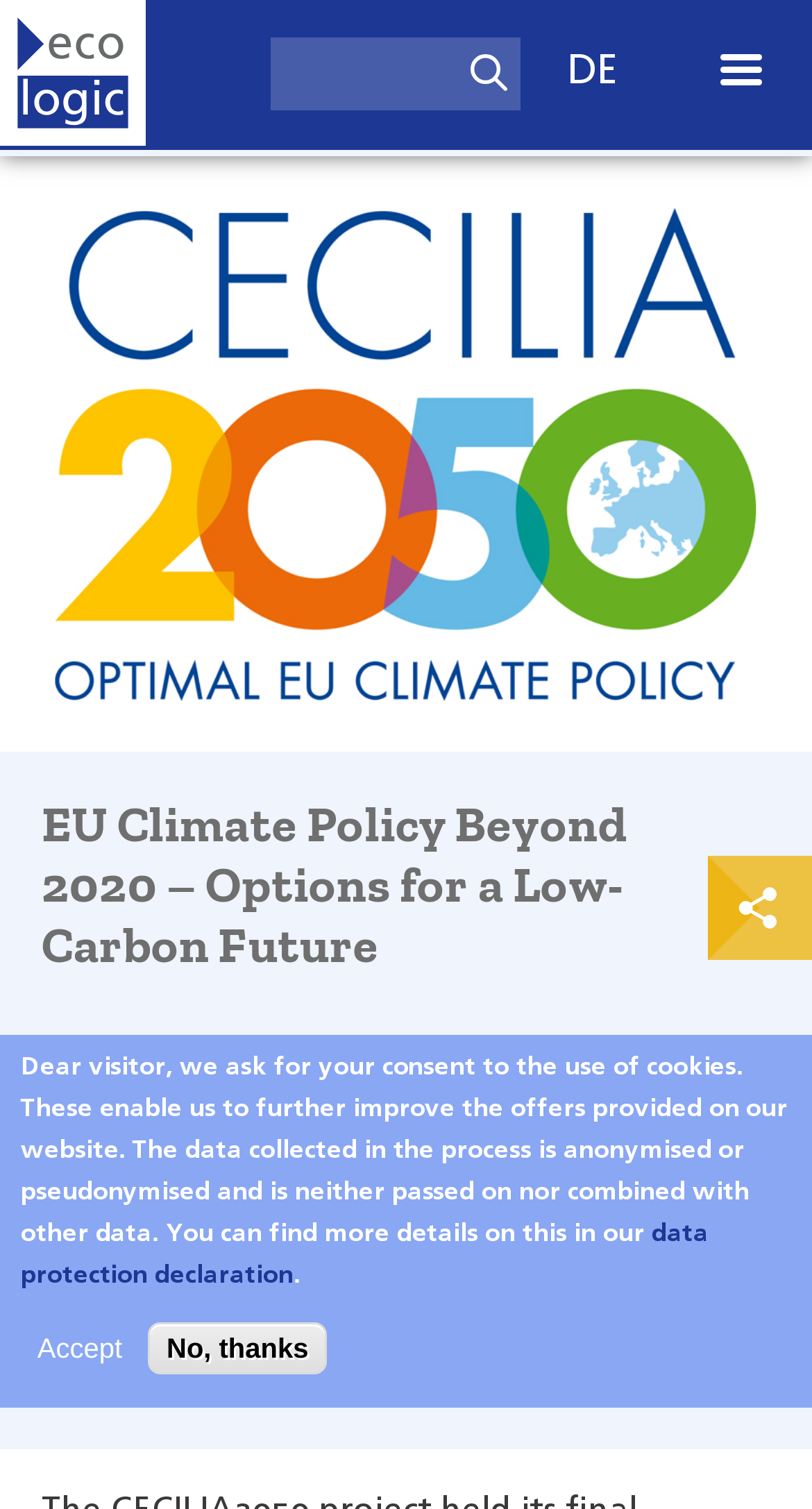Generate the text of the webpage's primary heading.

EU Climate Policy Beyond 2020 – Options for a Low-Carbon Future